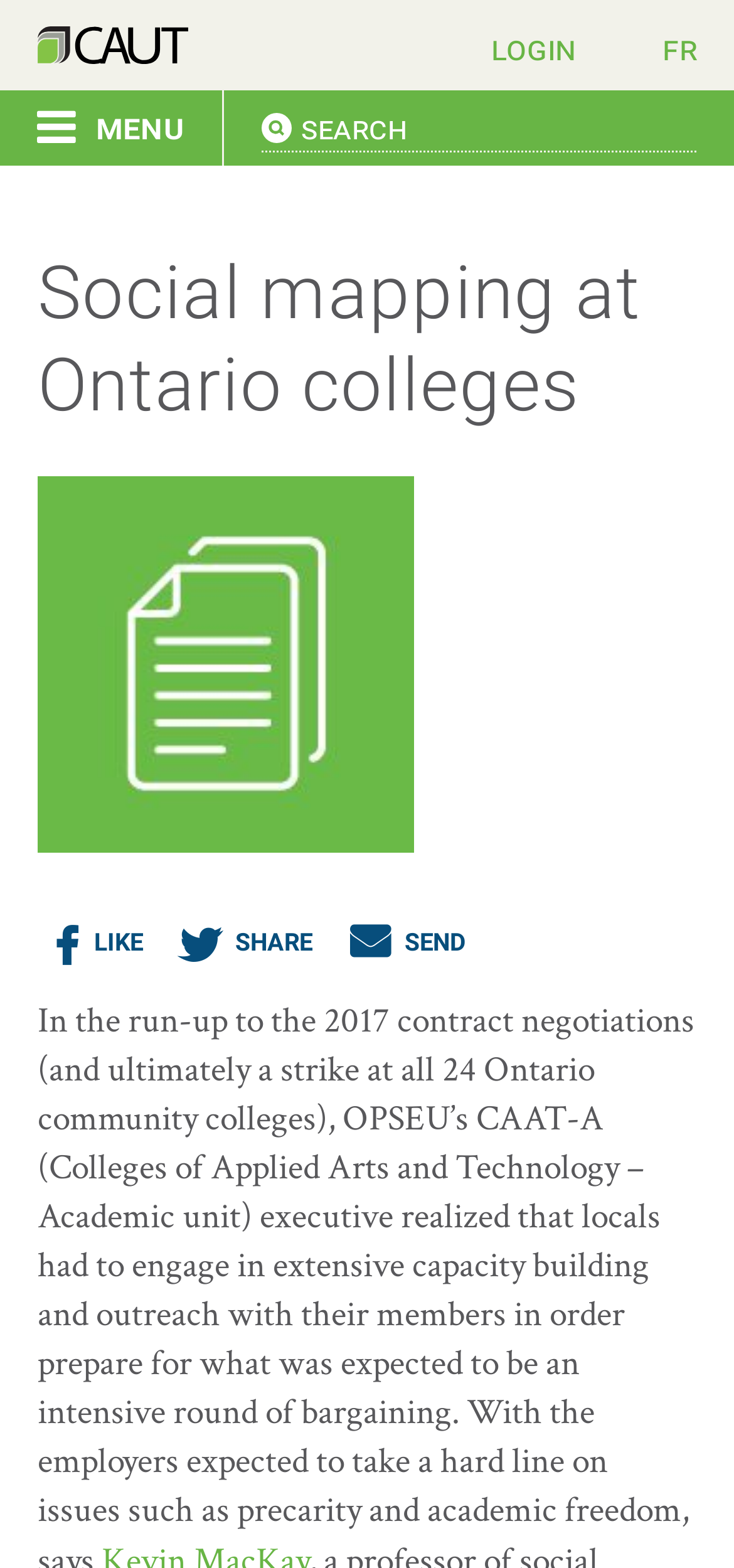Provide the bounding box coordinates of the HTML element this sentence describes: "Livestreaming Funeral Services". The bounding box coordinates consist of four float numbers between 0 and 1, i.e., [left, top, right, bottom].

None